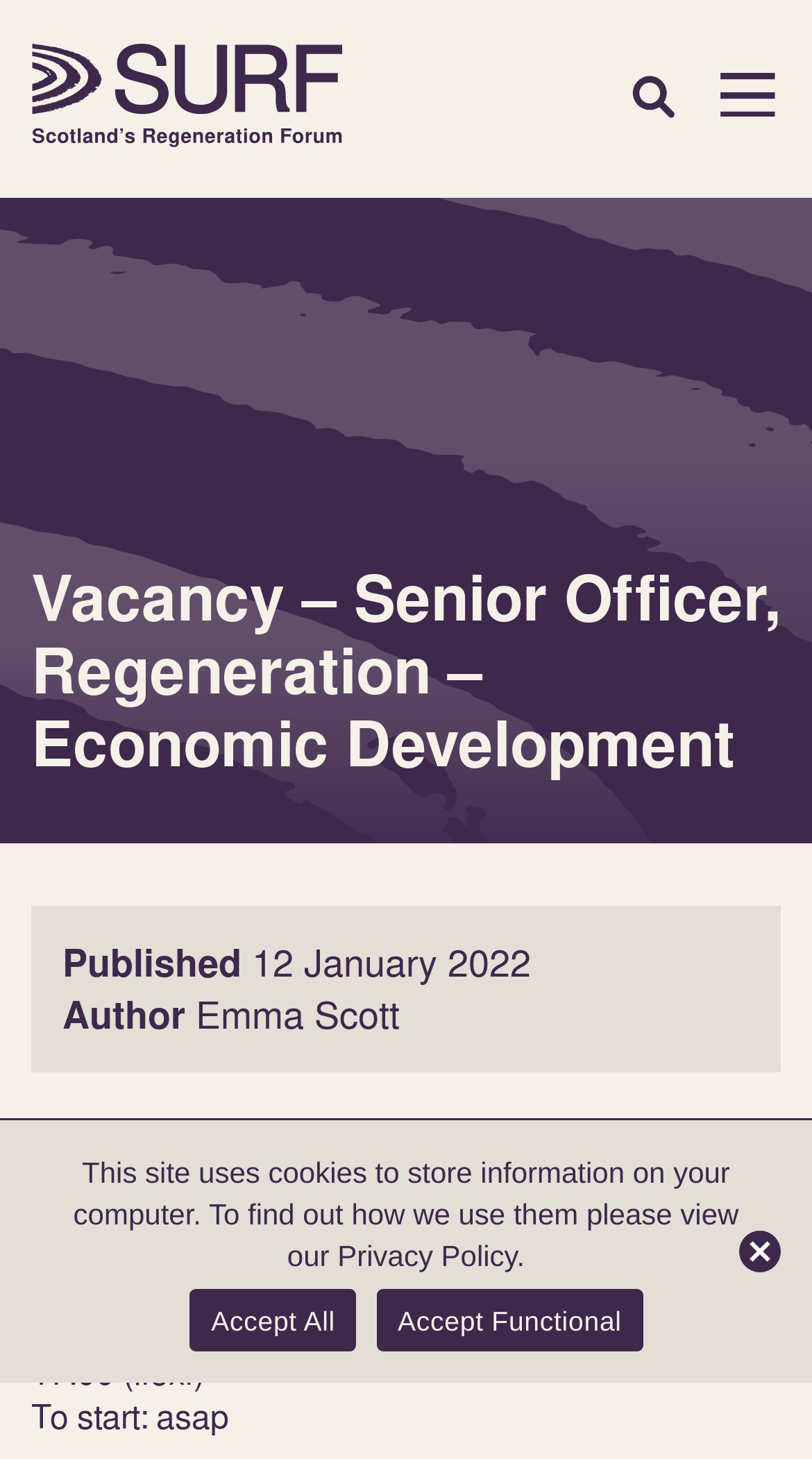Provide a brief response to the question below using a single word or phrase: 
What are the working hours of the job?

Monday - Friday, 09.00-17.00 (flexi)